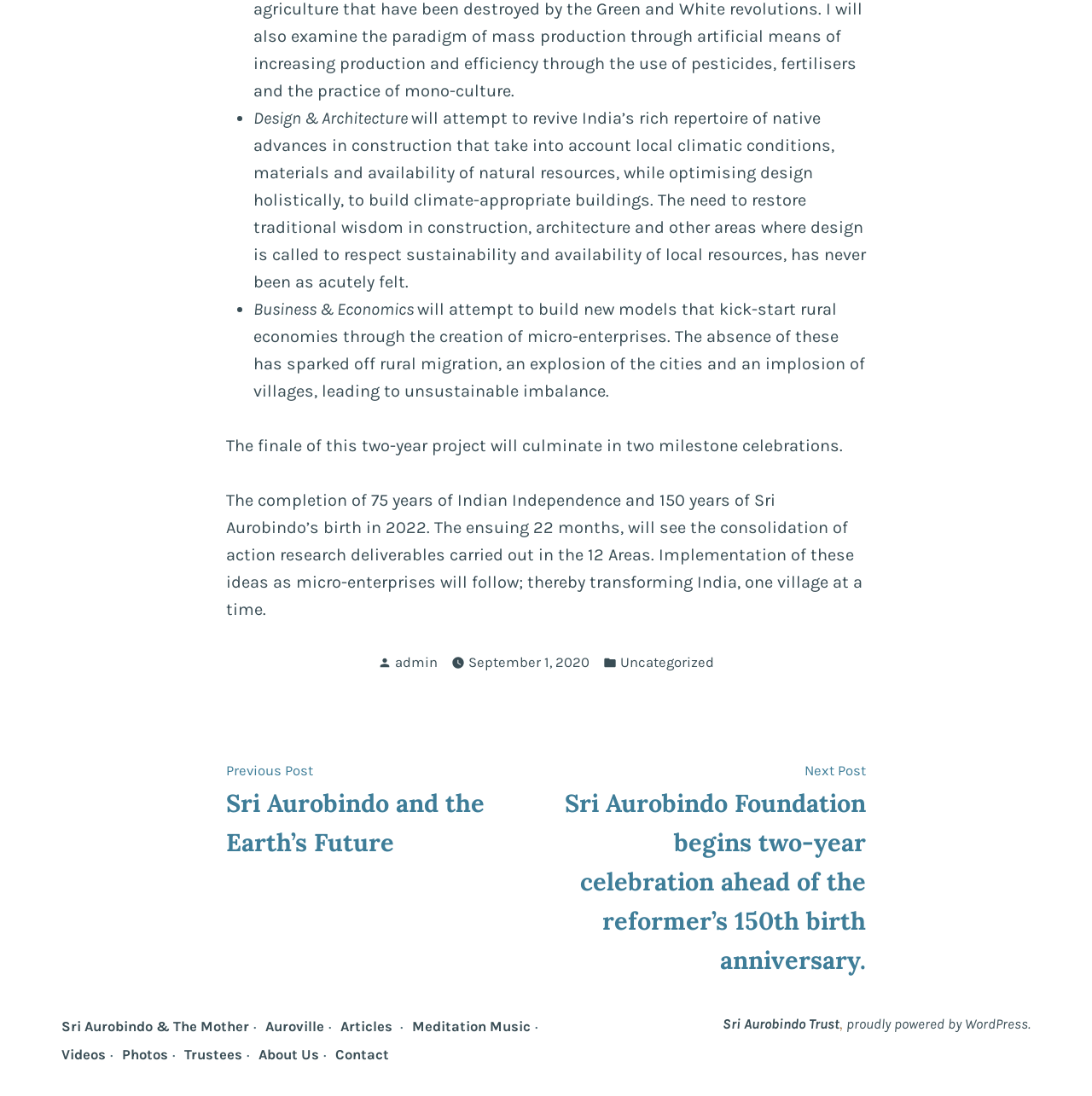Please provide a comprehensive response to the question based on the details in the image: What is the name of the author of the post?

The FooterAsNonLandmark element contains a link element with the text 'admin', which is likely the name of the author of the post. The link element has bounding box coordinates [0.362, 0.597, 0.401, 0.612].